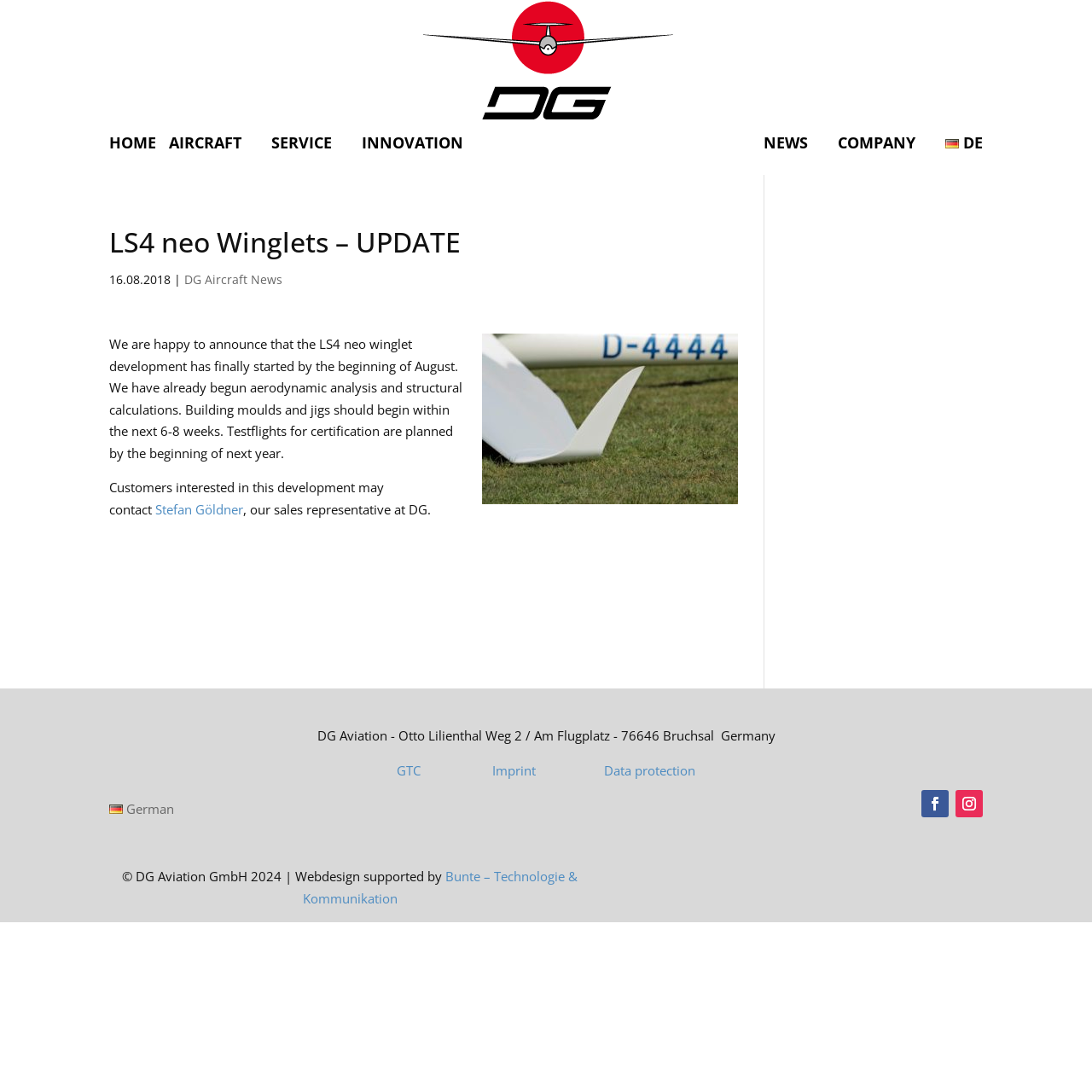Please pinpoint the bounding box coordinates for the region I should click to adhere to this instruction: "Change language to German".

[0.866, 0.125, 0.9, 0.155]